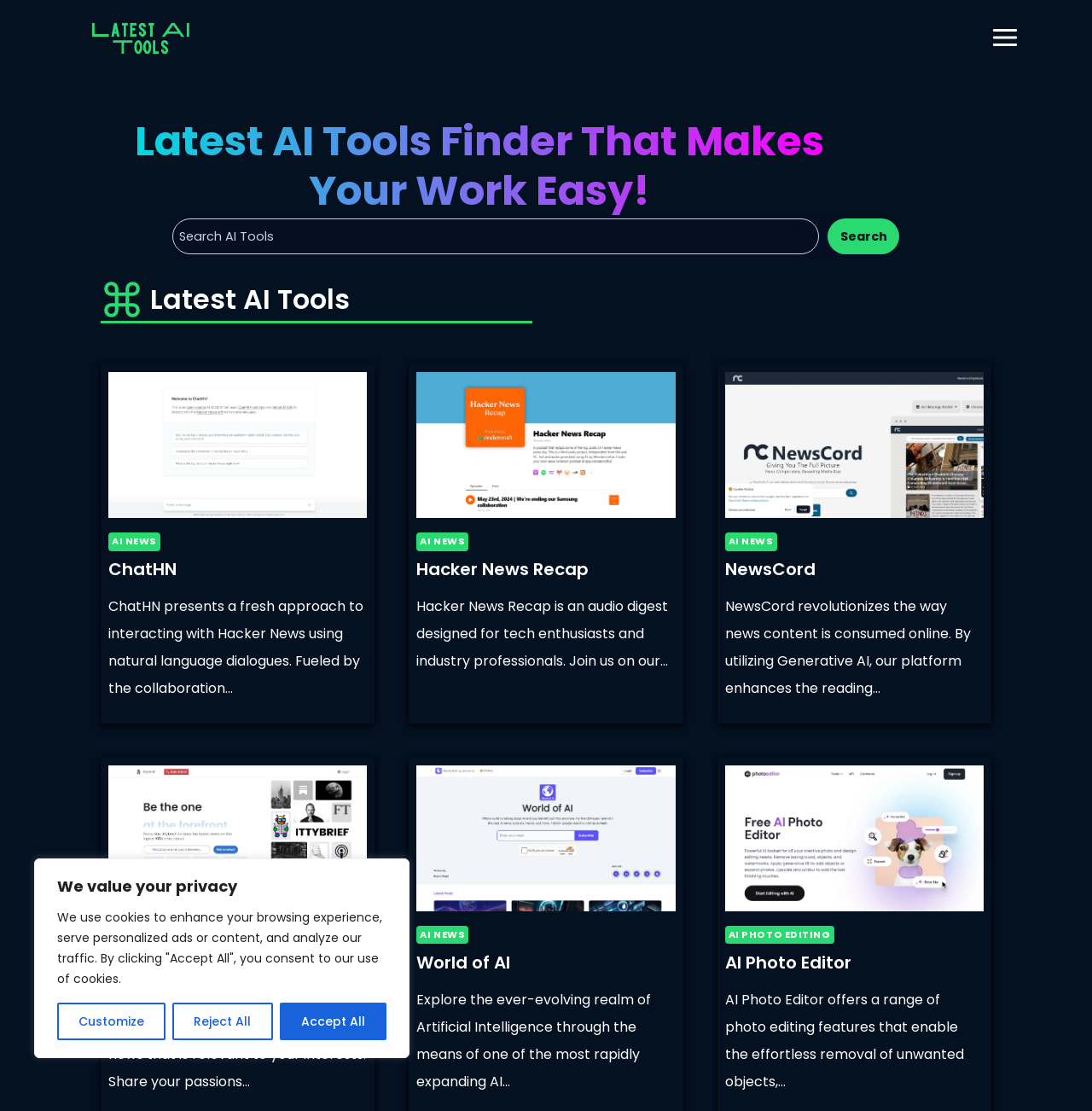Provide a one-word or short-phrase response to the question:
What is the main category of tools featured on this webpage?

AI tools